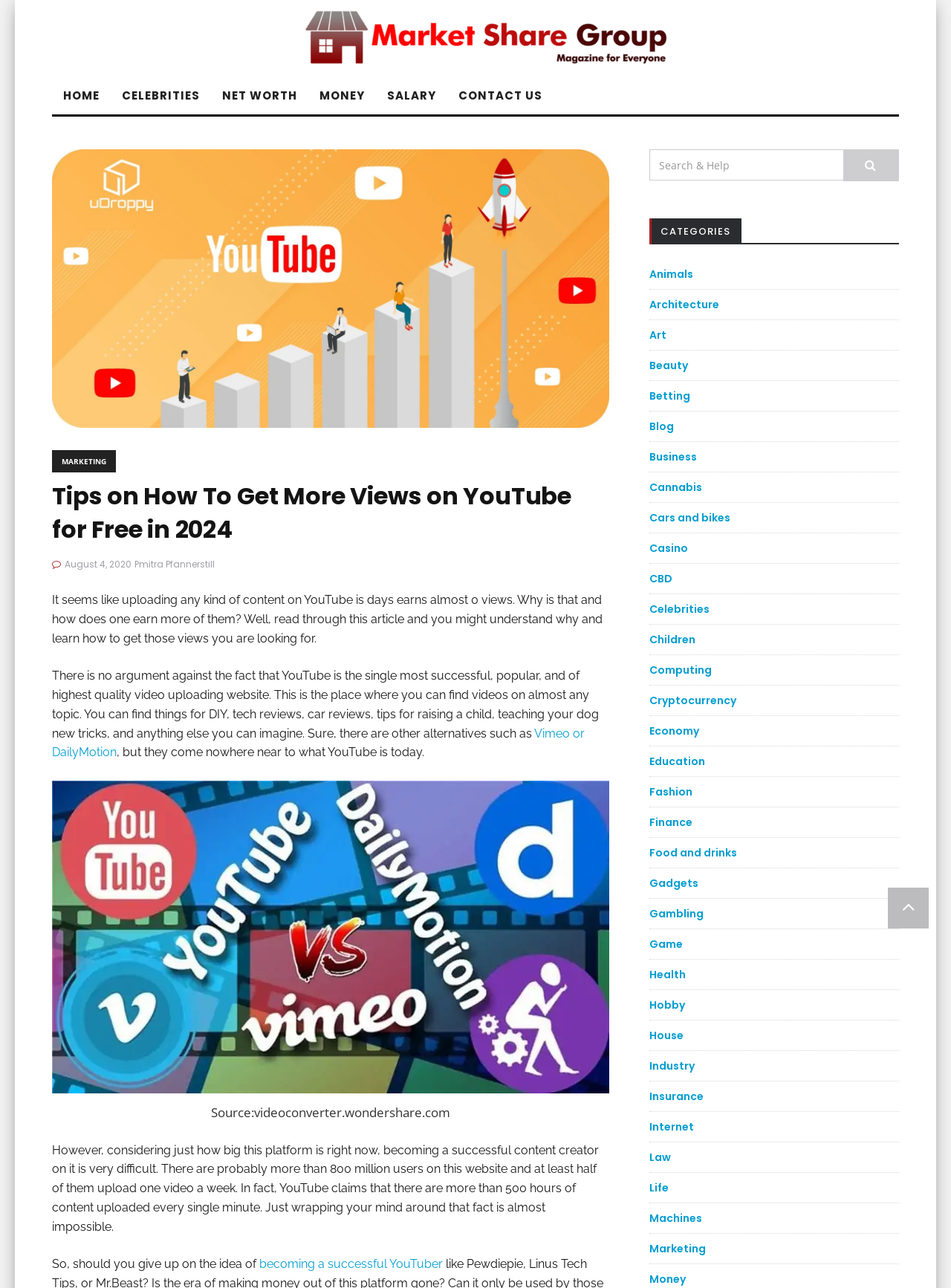Select the bounding box coordinates of the element I need to click to carry out the following instruction: "Select the 'TRIPLE' size".

None